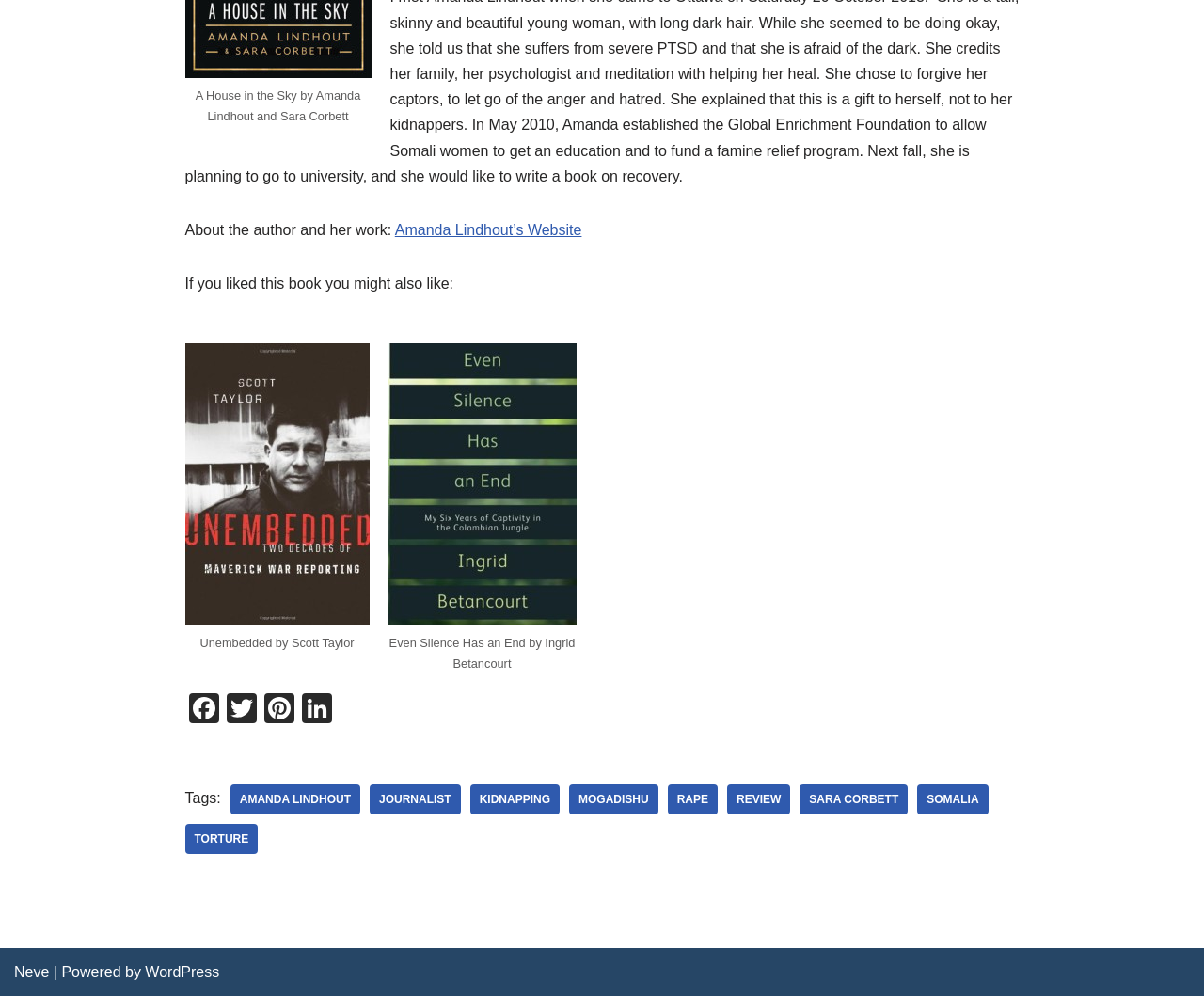Given the description of a UI element: "amanda lindhout", identify the bounding box coordinates of the matching element in the webpage screenshot.

[0.191, 0.788, 0.299, 0.818]